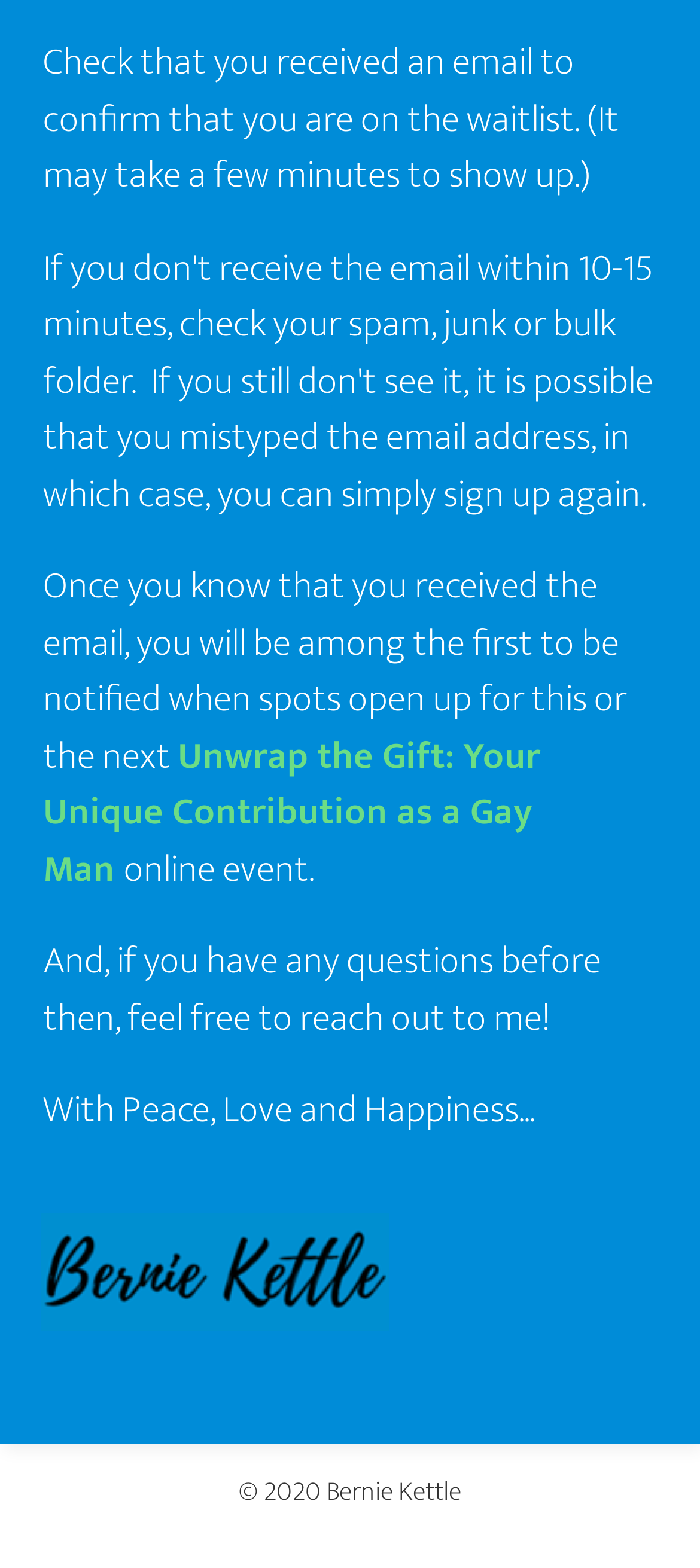What is the event mentioned in the webpage?
Please respond to the question thoroughly and include all relevant details.

The webpage mentions an 'online event' in the text 'Unwrap the Gift: Your Unique Contribution as a Gay Man online event.'